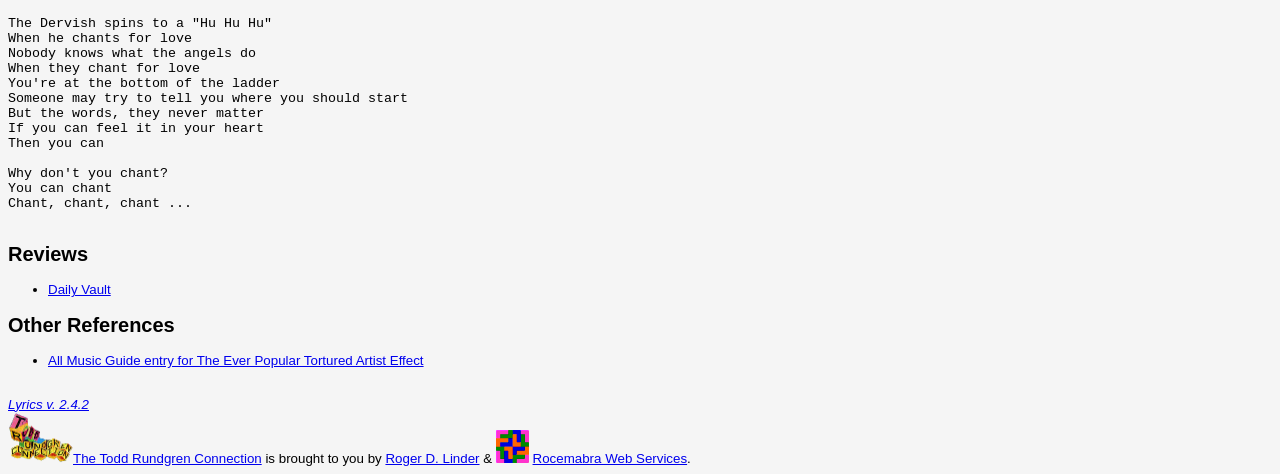Pinpoint the bounding box coordinates of the clickable area necessary to execute the following instruction: "Open 'Lyrics v. 2.4.2'". The coordinates should be given as four float numbers between 0 and 1, namely [left, top, right, bottom].

[0.006, 0.837, 0.07, 0.869]